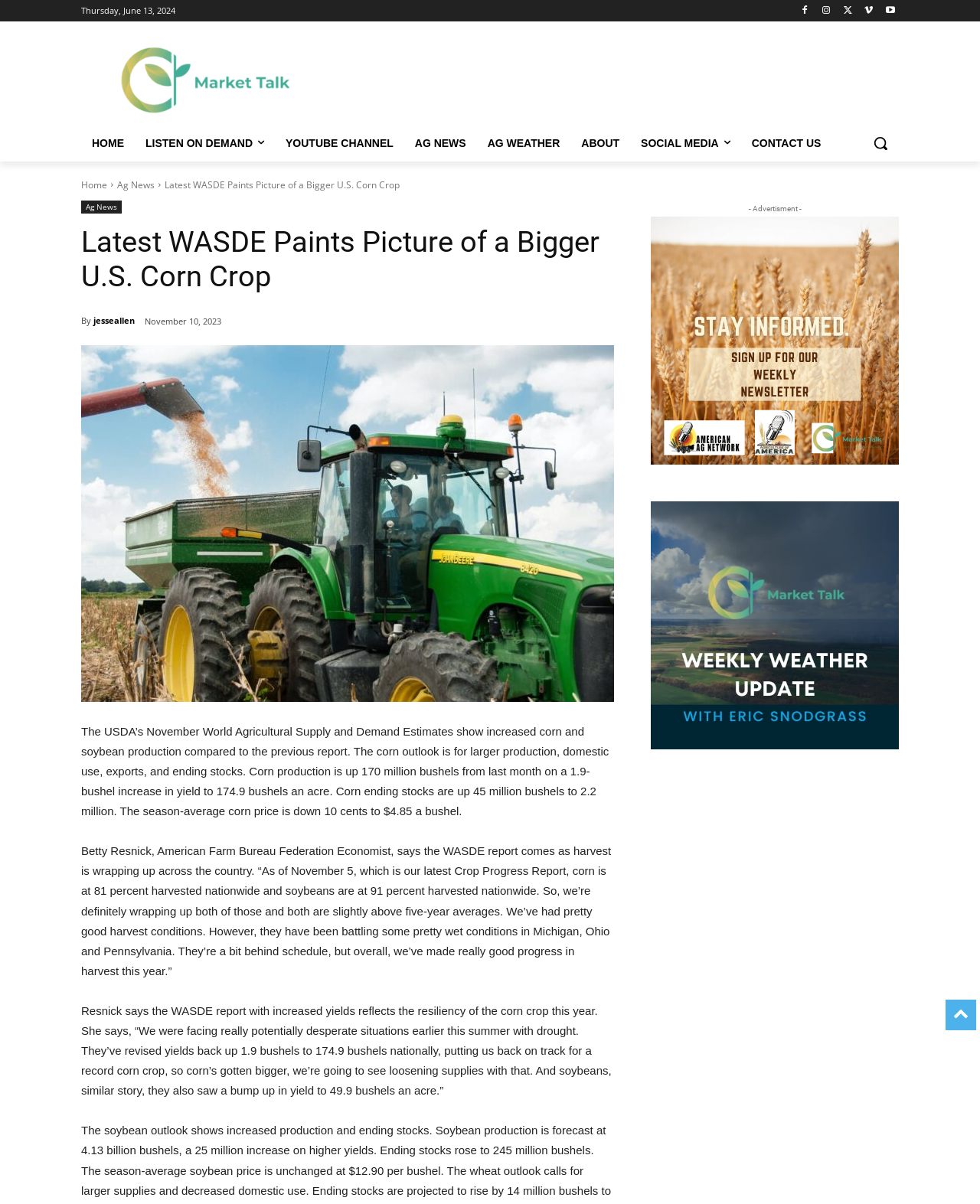What is the current corn price?
Using the image as a reference, answer the question with a short word or phrase.

$4.85 a bushel